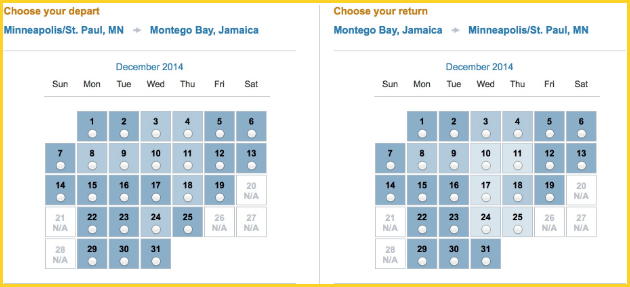Break down the image into a detailed narrative.

The image displays two monthly calendars for December 2014, illustrating available travel dates for a flight itinerary from Minneapolis/St. Paul, MN to Montego Bay, Jamaica, and back. On the left, the "Choose your depart" calendar shows available travel dates indicated by light blue, with certain dates marked for potential flights. The right calendar, titled "Choose your return," outlines similar availability for flights returning from Montego Bay to Minneapolis/St. Paul. Each calendar provides clear visibility into which days are best suited for booking, assisting travelers in planning their trip effectively and understanding the schedule constraints surrounding awards reservations.